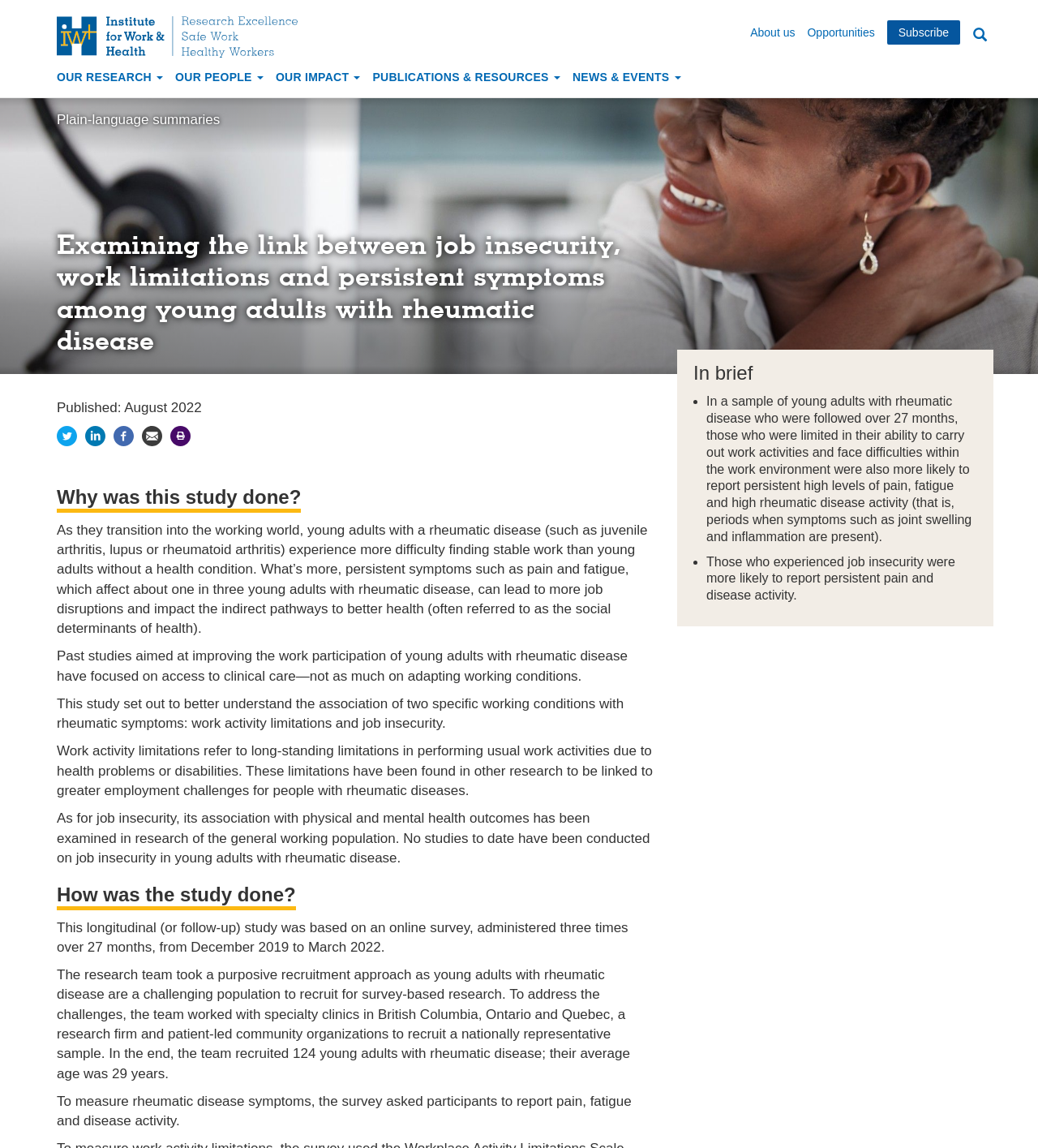How long did the study follow the participants?
Refer to the image and provide a concise answer in one word or phrase.

27 months